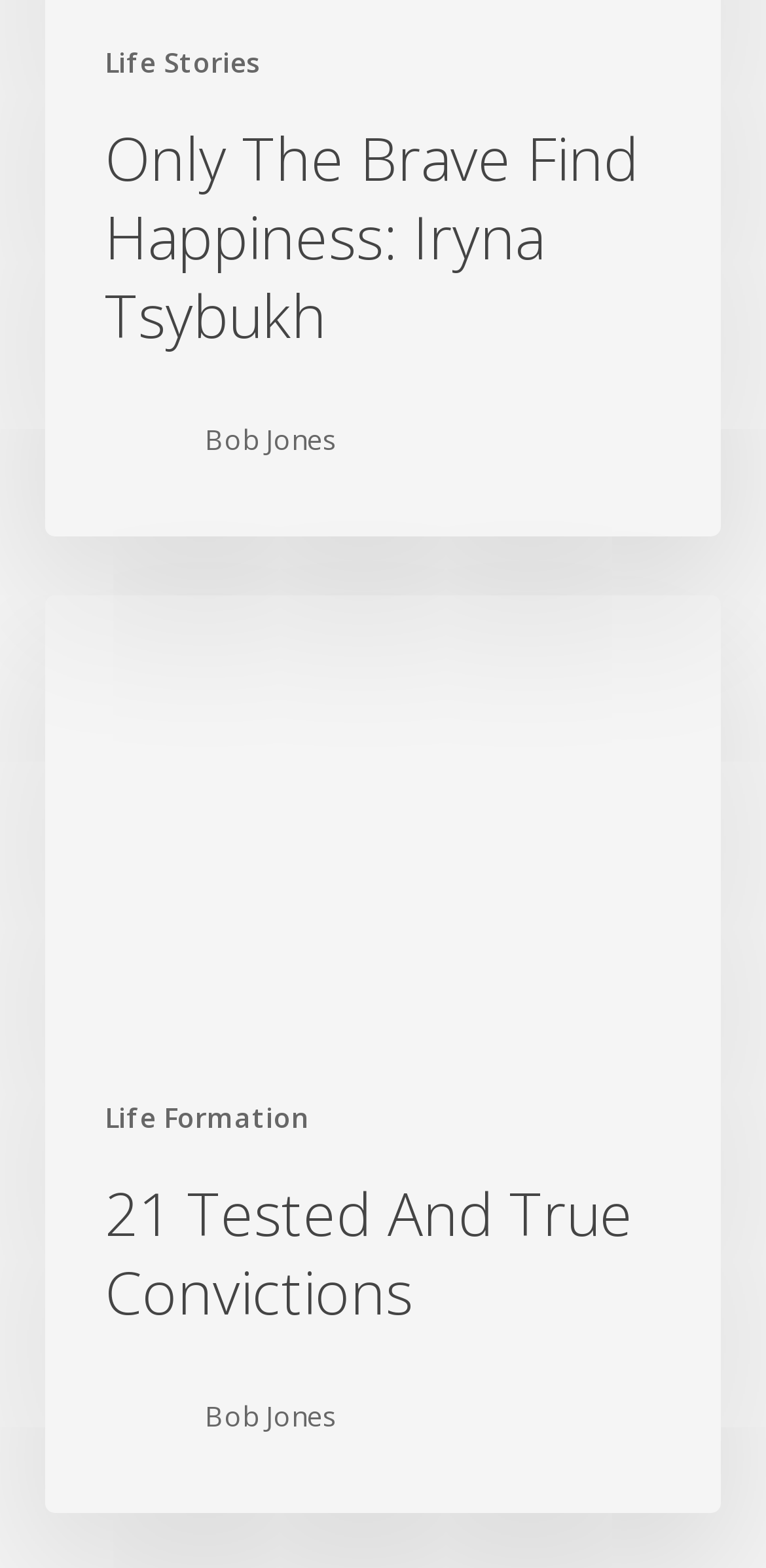Provide the bounding box coordinates for the specified HTML element described in this description: "All Cruising Logs". The coordinates should be four float numbers ranging from 0 to 1, in the format [left, top, right, bottom].

None